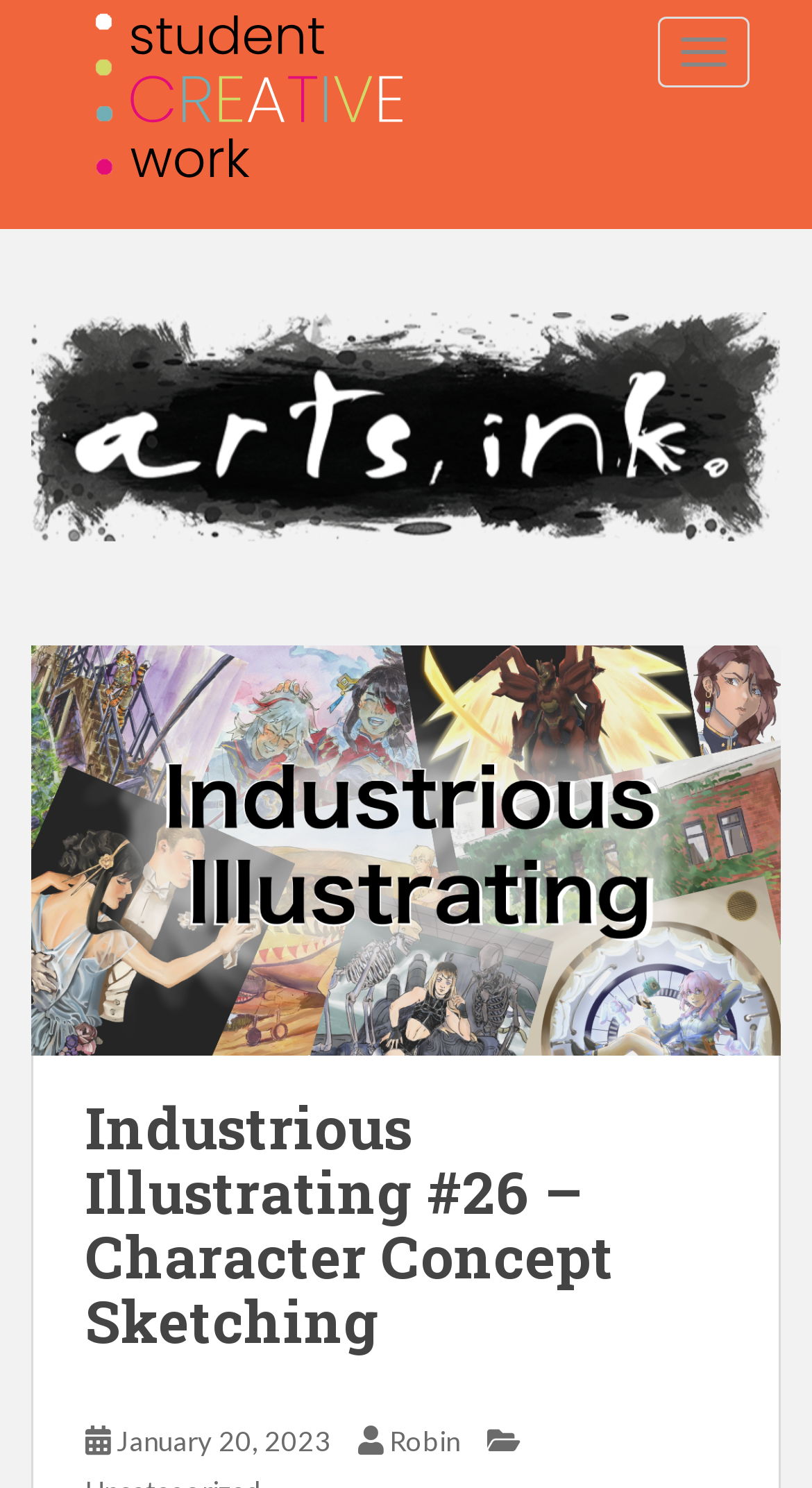Determine the primary headline of the webpage.

Industrious Illustrating #26 – Character Concept Sketching